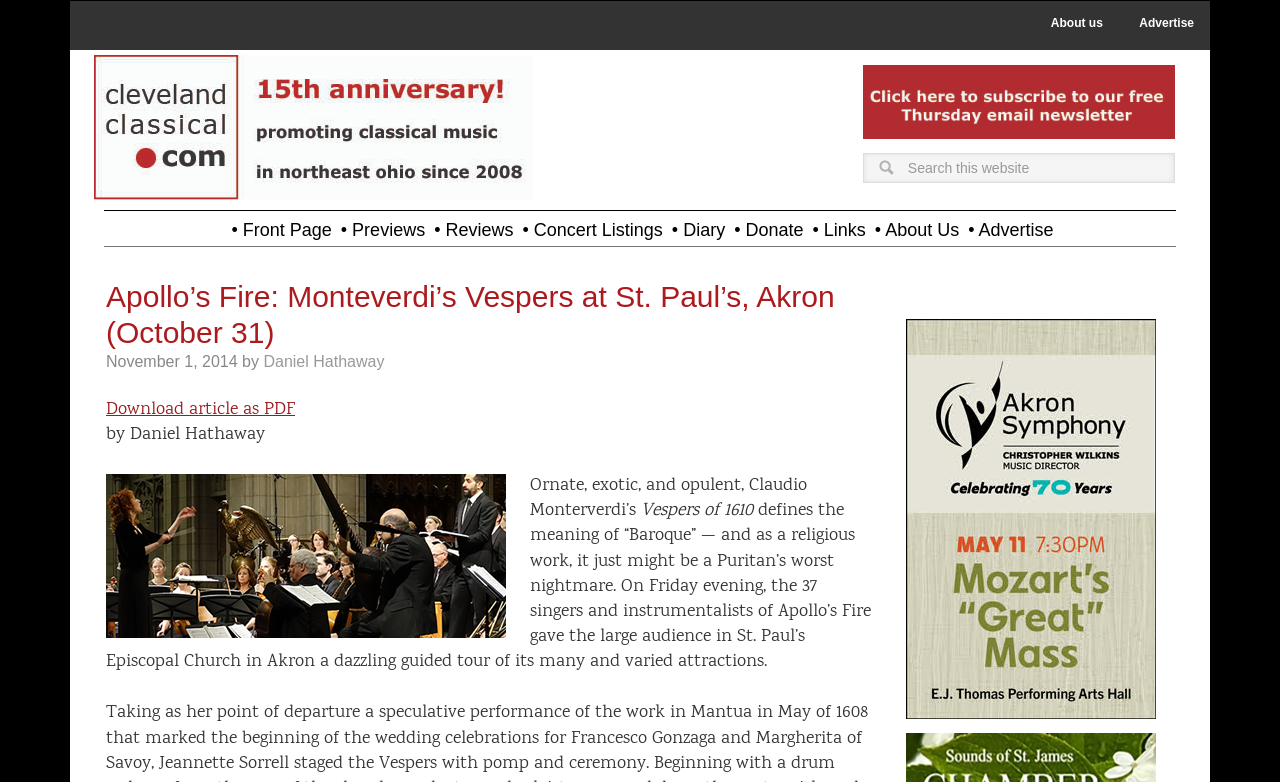Based on the element description: "alt="Ad"", identify the UI element and provide its bounding box coordinates. Use four float numbers between 0 and 1, [left, top, right, bottom].

[0.674, 0.156, 0.918, 0.189]